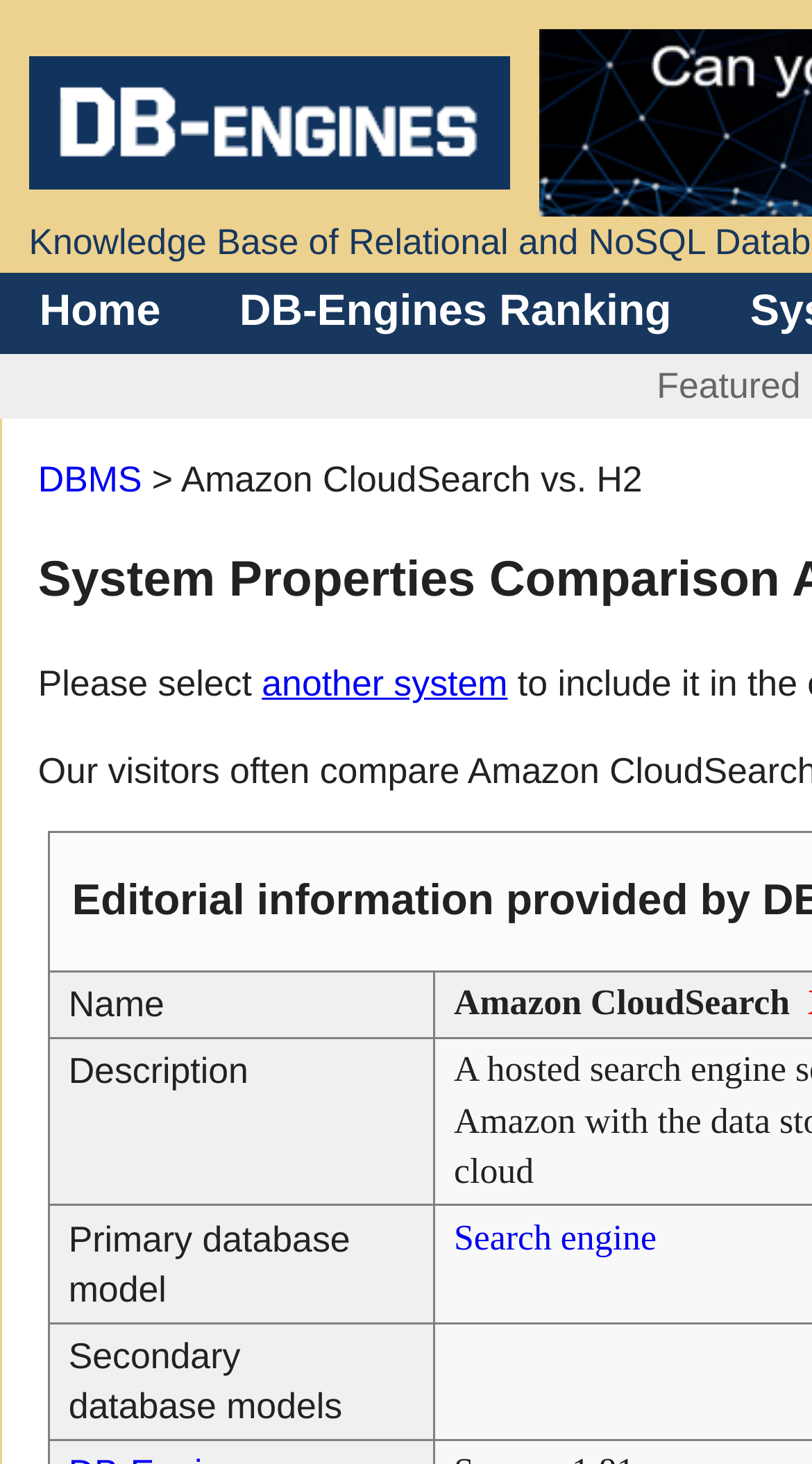Determine which piece of text is the heading of the webpage and provide it.

System Properties Comparison Amazon CloudSearch vs. H2